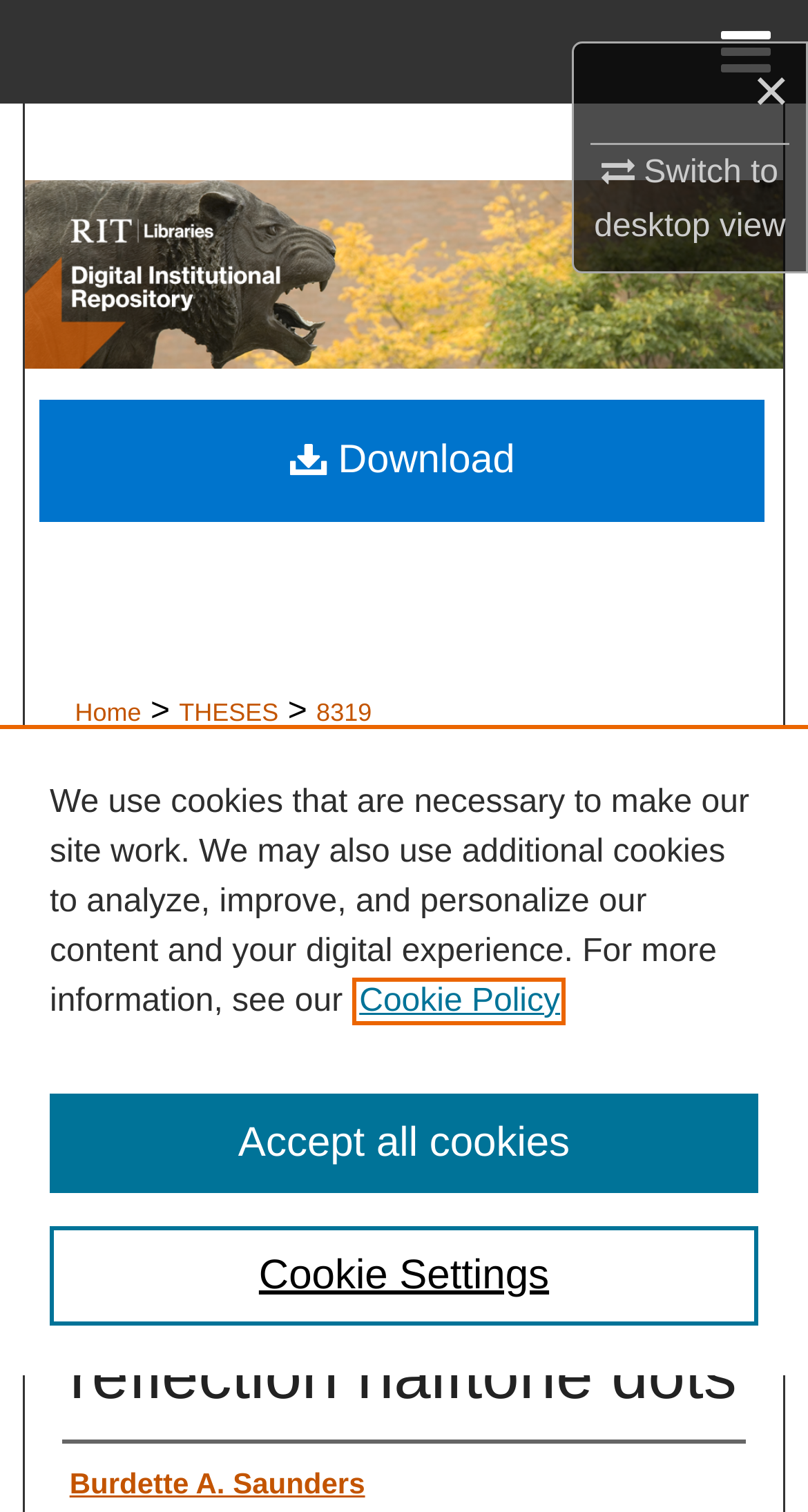Find the bounding box coordinates for the area you need to click to carry out the instruction: "View theses". The coordinates should be four float numbers between 0 and 1, indicated as [left, top, right, bottom].

[0.394, 0.488, 0.641, 0.525]